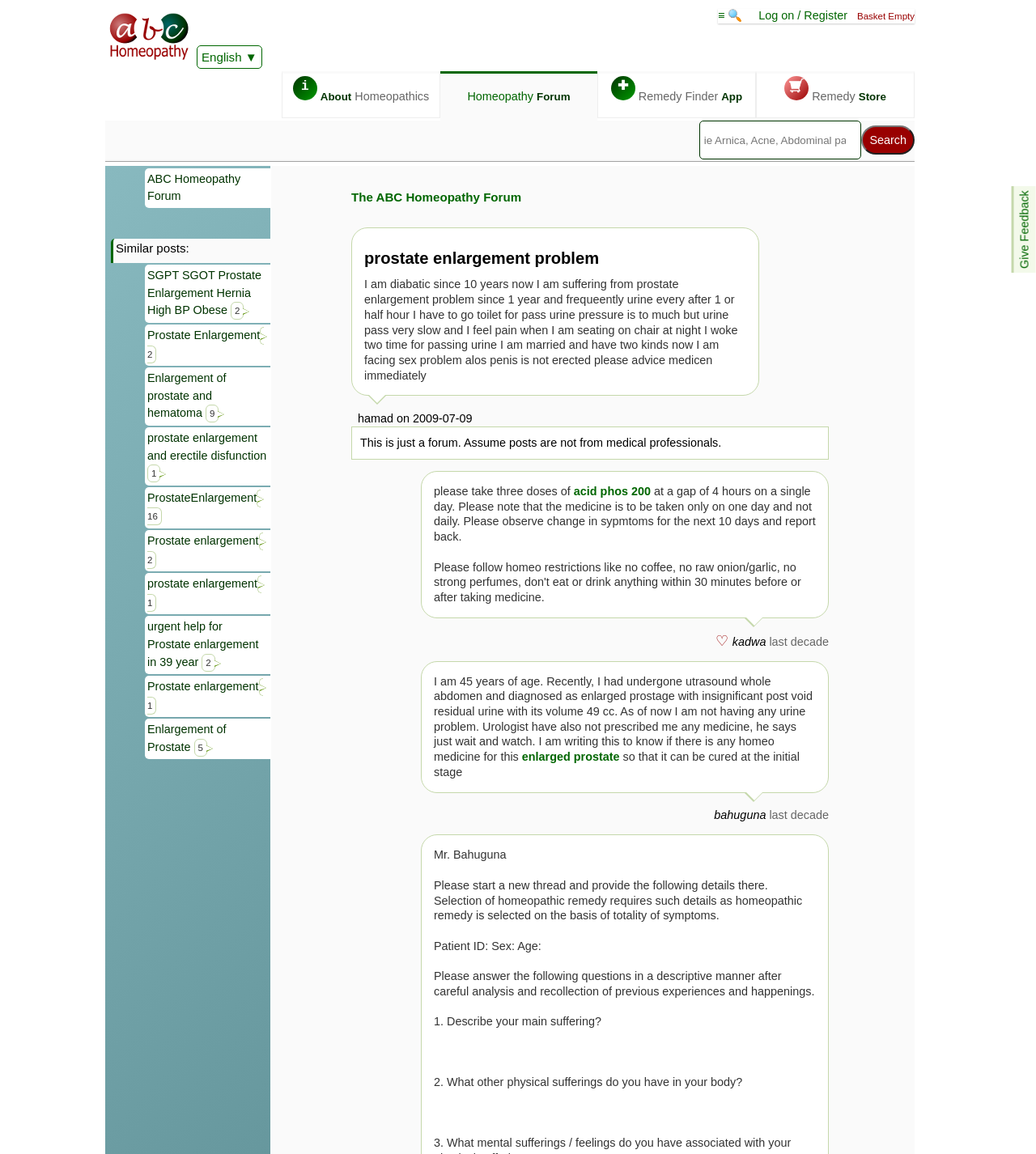Explain the features and main sections of the webpage comprehensively.

This webpage is a forum discussion on the topic of prostate enlargement problems. At the top, there is a navigation bar with several links, including "English ▼", "≡ 🔍", "Log on / Register", and "Basket Empty". Below the navigation bar, there is a search box and a button labeled "Search".

The main content of the page is a discussion thread with multiple posts. The thread title is "Prostate Enlargement Problem" and it has 7 replies. The original post is from a user who is suffering from prostate enlargement and is seeking advice on homeopathic remedies. The post describes the user's symptoms, including frequent urination, pain while sitting, and erectile dysfunction.

Below the original post, there are several replies from other users. One user recommends taking a dose of acid phos 200 and provides instructions on how to take it. Another user shares their own experience with an enlarged prostate and asks if there are any homeopathic medicines that can cure it. A third user provides a detailed response, asking the original poster to start a new thread and provide more information about their symptoms in order to select a suitable homeopathic remedy.

Throughout the discussion thread, there are several links to other related topics, including "SGPT SGOT Prostate Enlargement Hernia High BP Obese 2" and "Enlargement of Prostate 5". There are also several static text elements with non-descriptive content, such as "\xa0" and "♡".